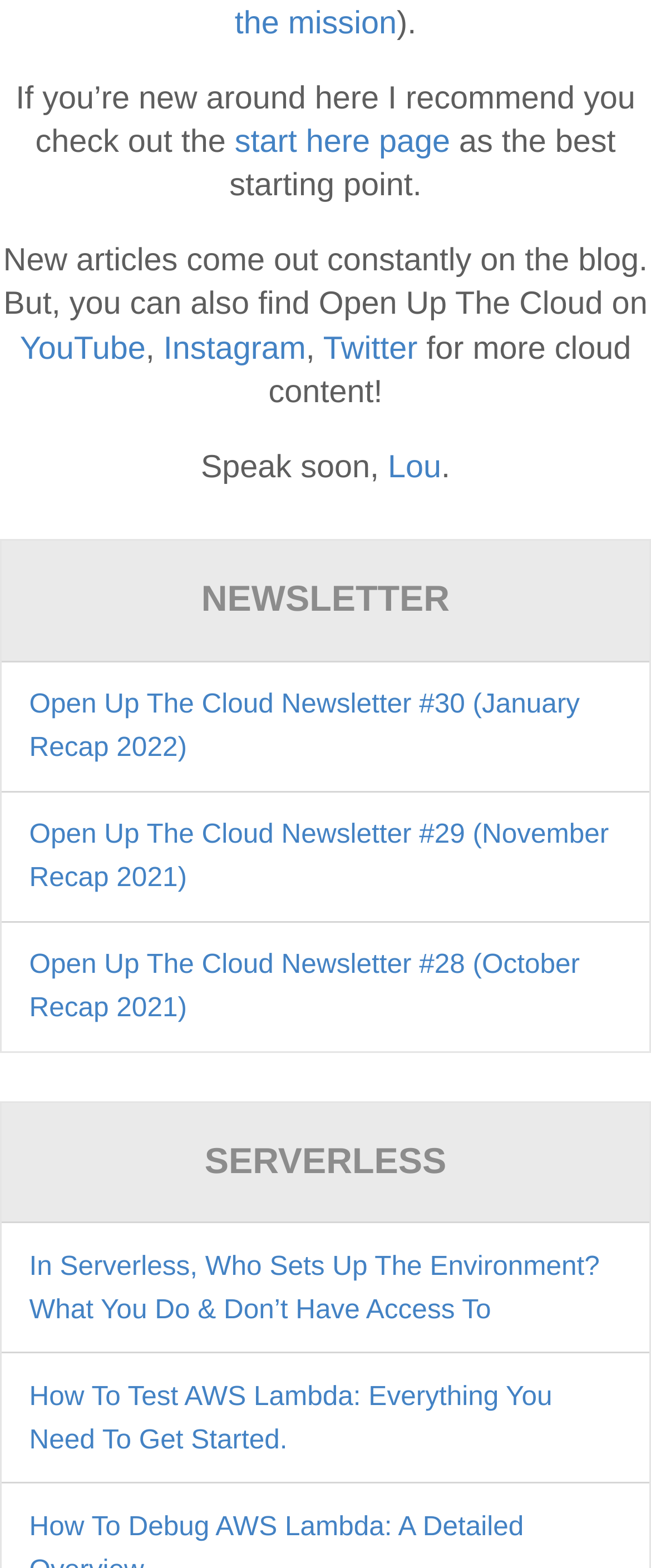What is the recommended starting point for new visitors?
Please provide a comprehensive and detailed answer to the question.

The webpage suggests that new visitors should check out the 'start here page' as the best starting point, which is mentioned in the second paragraph of the webpage.